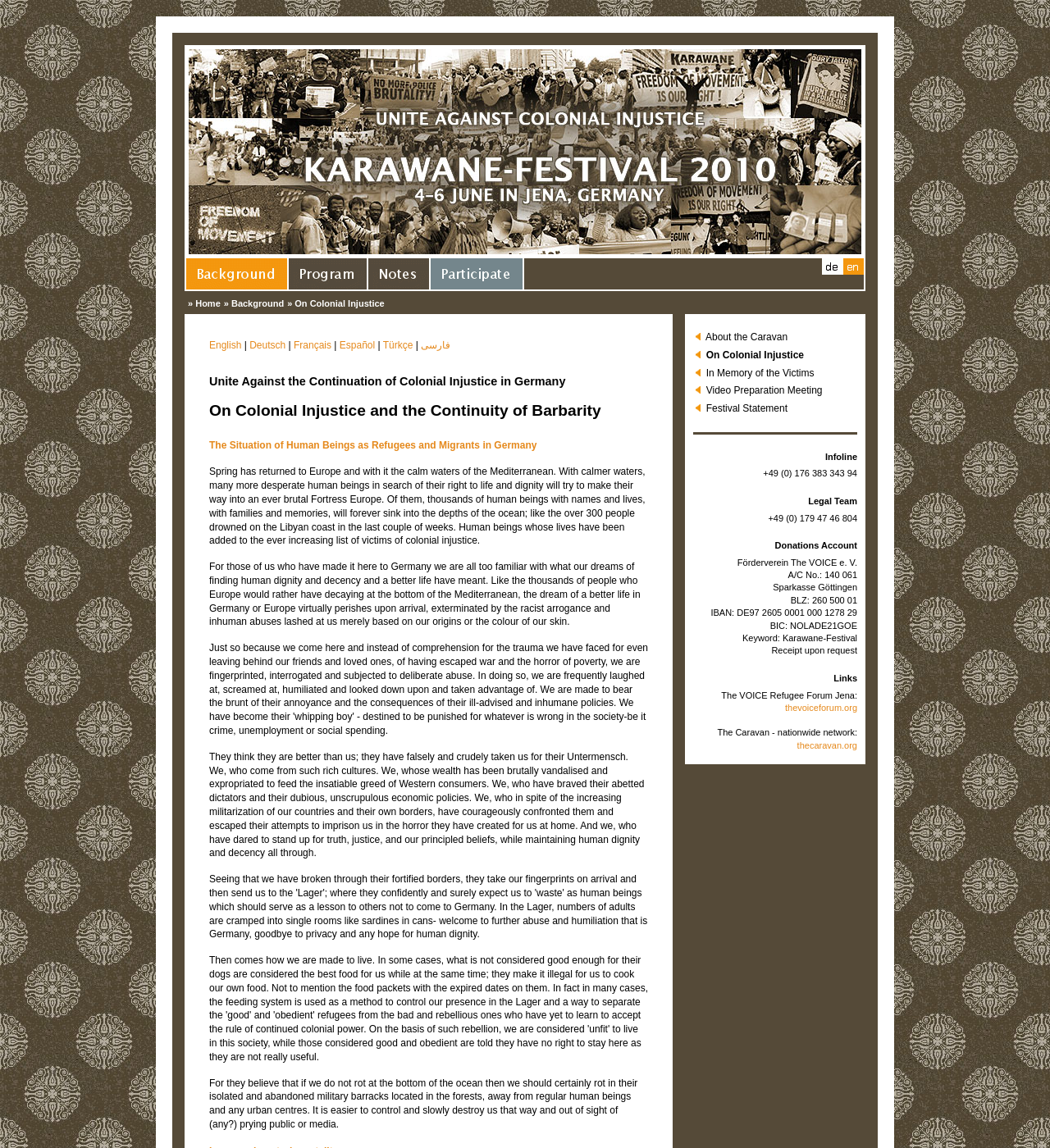Can you identify and provide the main heading of the webpage?

On Colonial Injustice and the Continuity of Barbarity